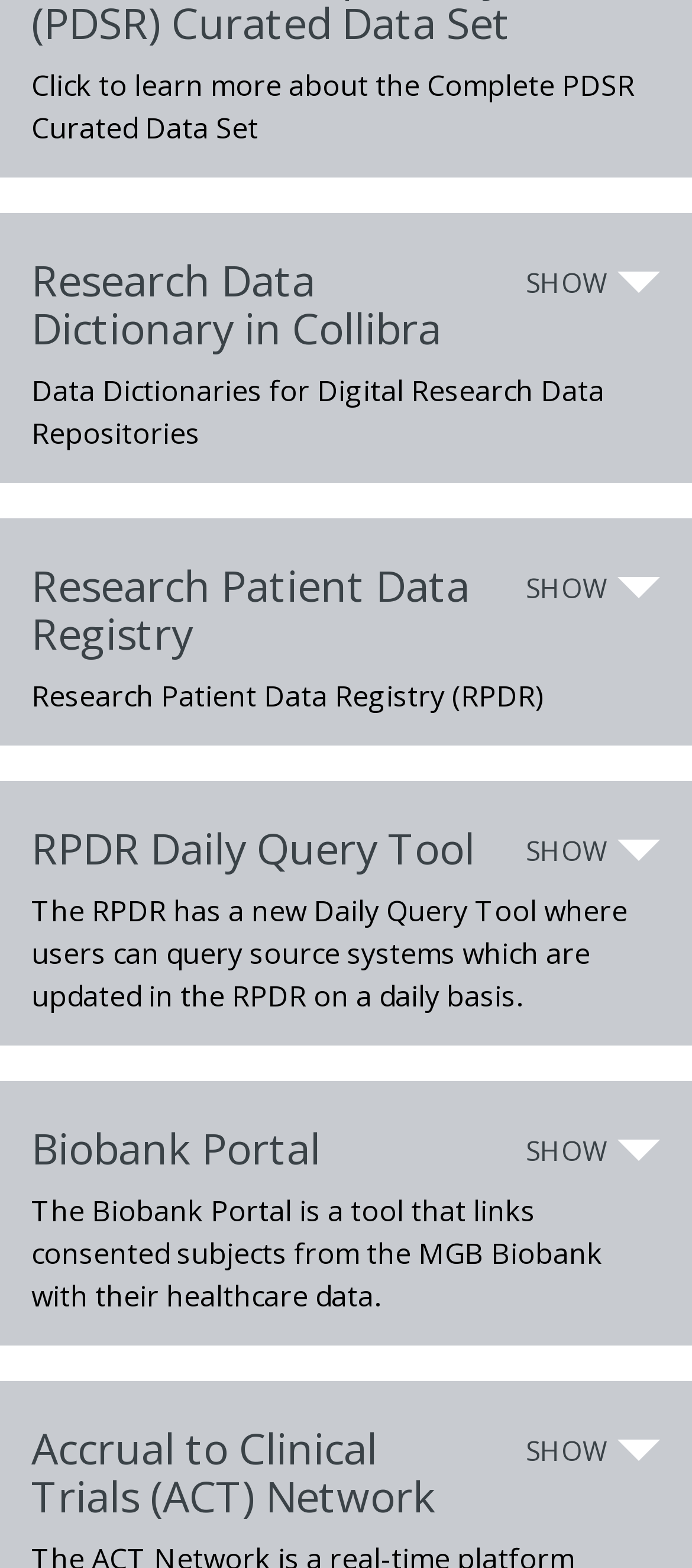Please specify the bounding box coordinates of the region to click in order to perform the following instruction: "Show Research Patient Data Registry".

[0.76, 0.362, 0.954, 0.388]